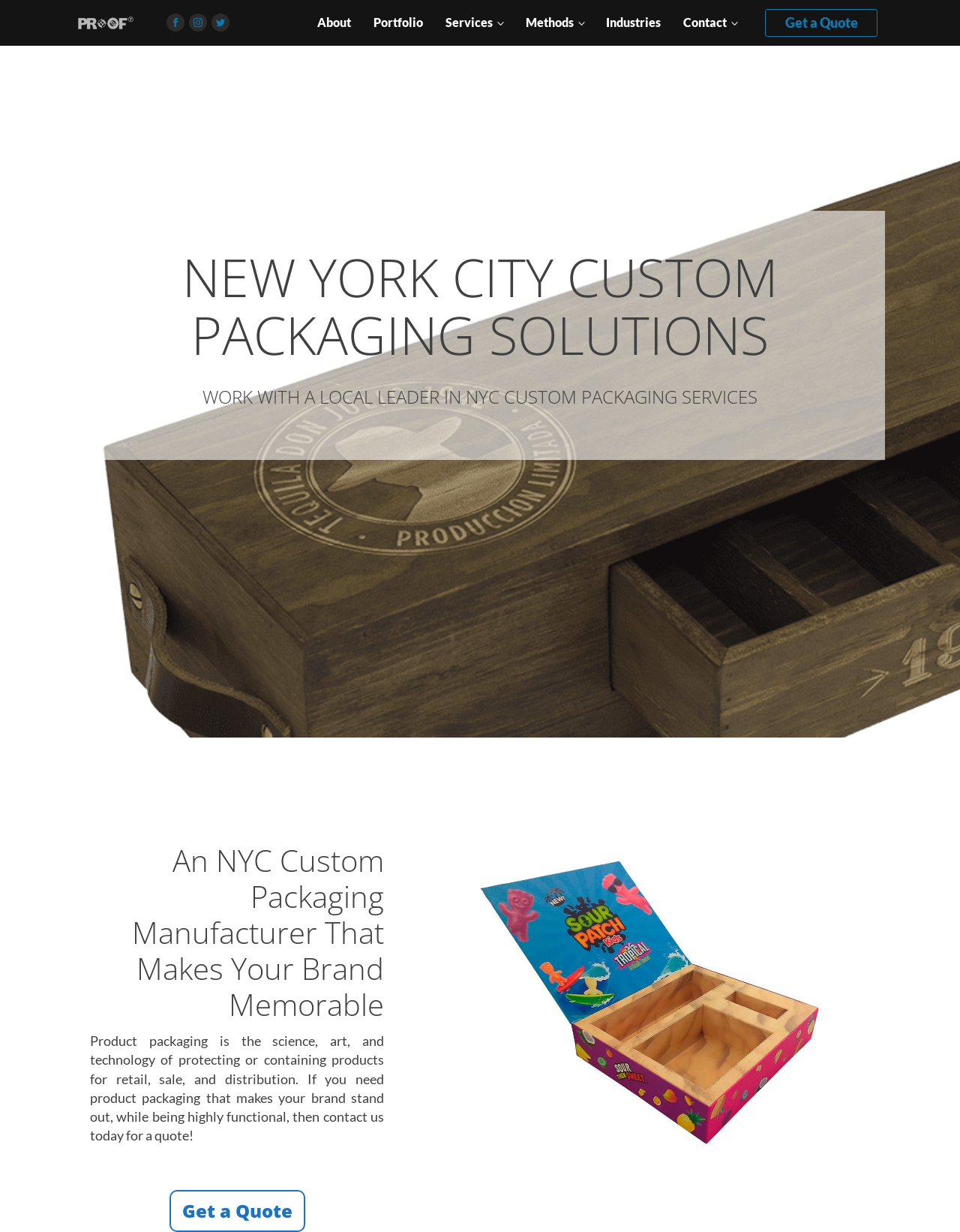What is the company's name?
Provide a detailed and extensive answer to the question.

The company's name is Proof 7, which can be inferred from the link 'proof 7 nyc' and the image 'proof 7 nyc' at the top of the webpage.